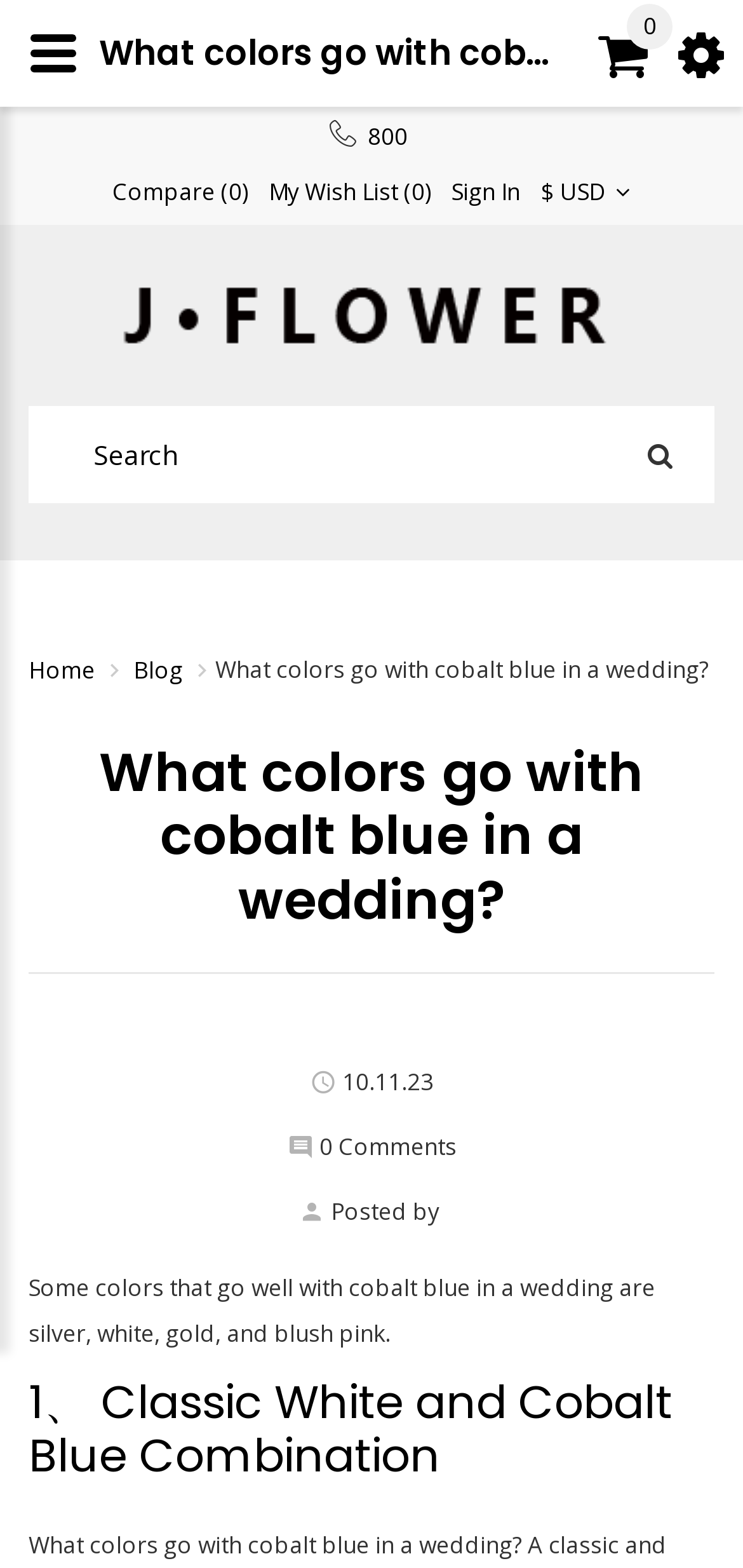What is the currency symbol displayed on the webpage?
Analyze the screenshot and provide a detailed answer to the question.

The currency symbol is displayed on the webpage as a static text element with the bounding box coordinates [0.728, 0.112, 0.823, 0.132]. It is located near the top of the webpage and is denoted by the symbol '$'.